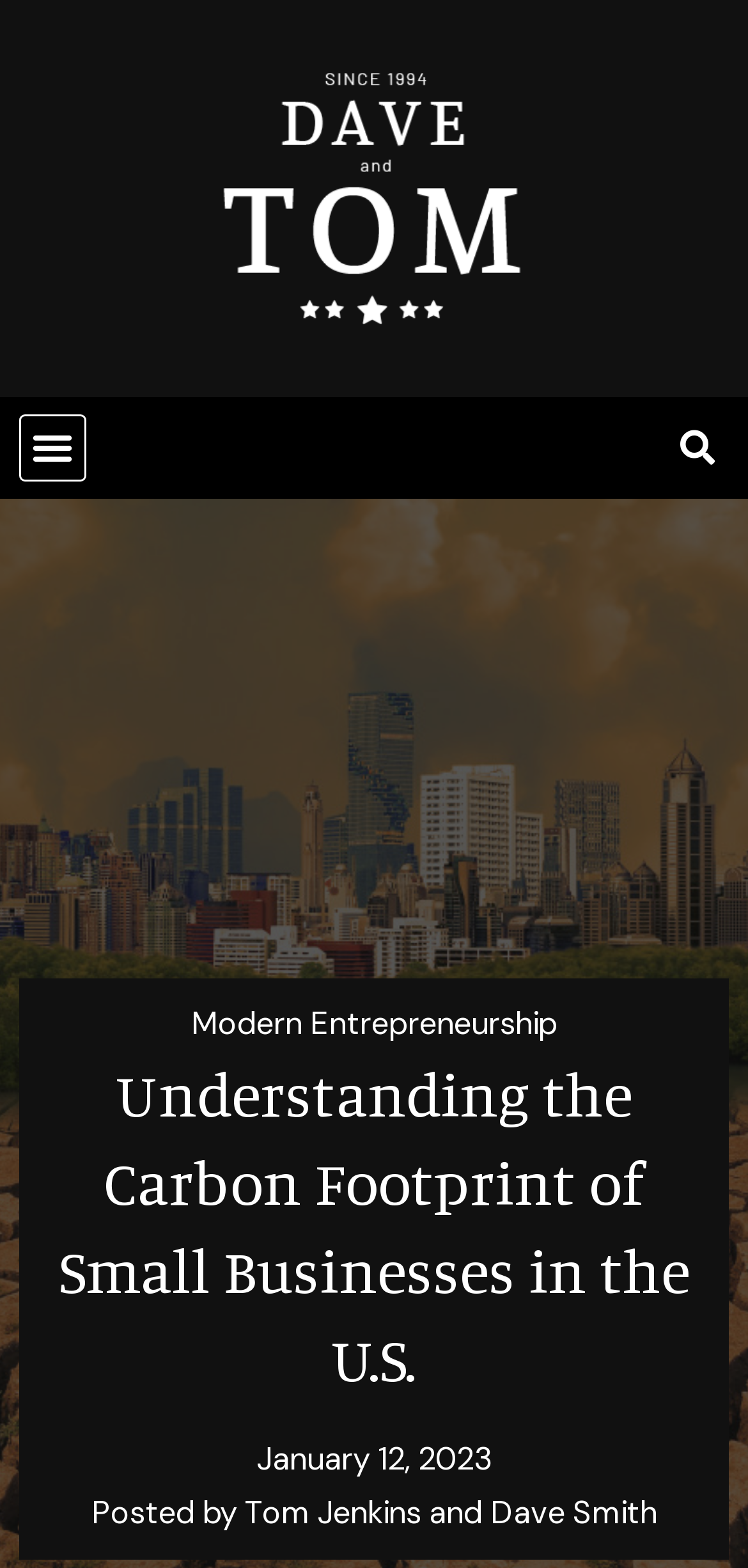What is the purpose of the button 'Menu Toggle'?
Answer the question with a single word or phrase, referring to the image.

To toggle the menu